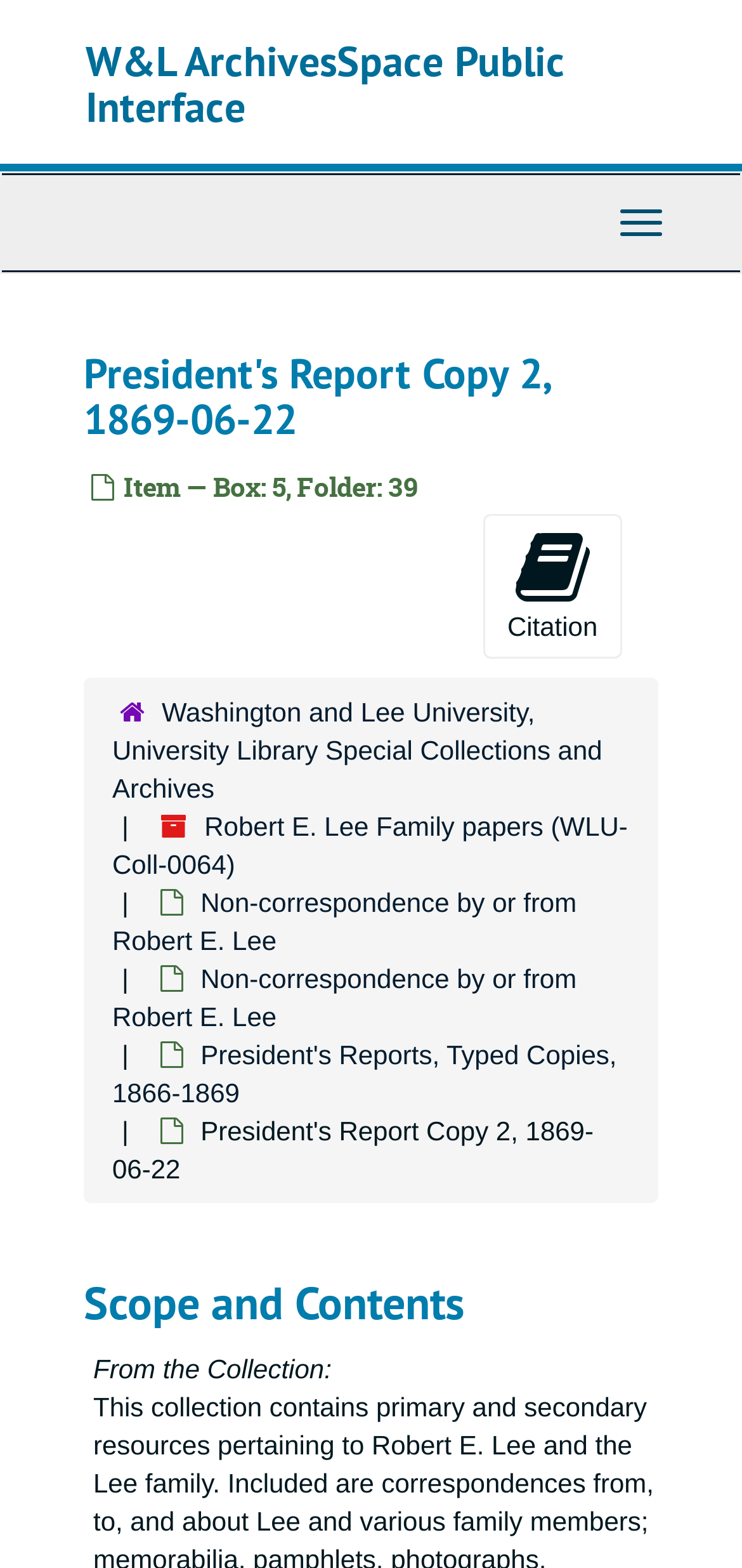Could you find the bounding box coordinates of the clickable area to complete this instruction: "Click the 'Back to list' link"?

None